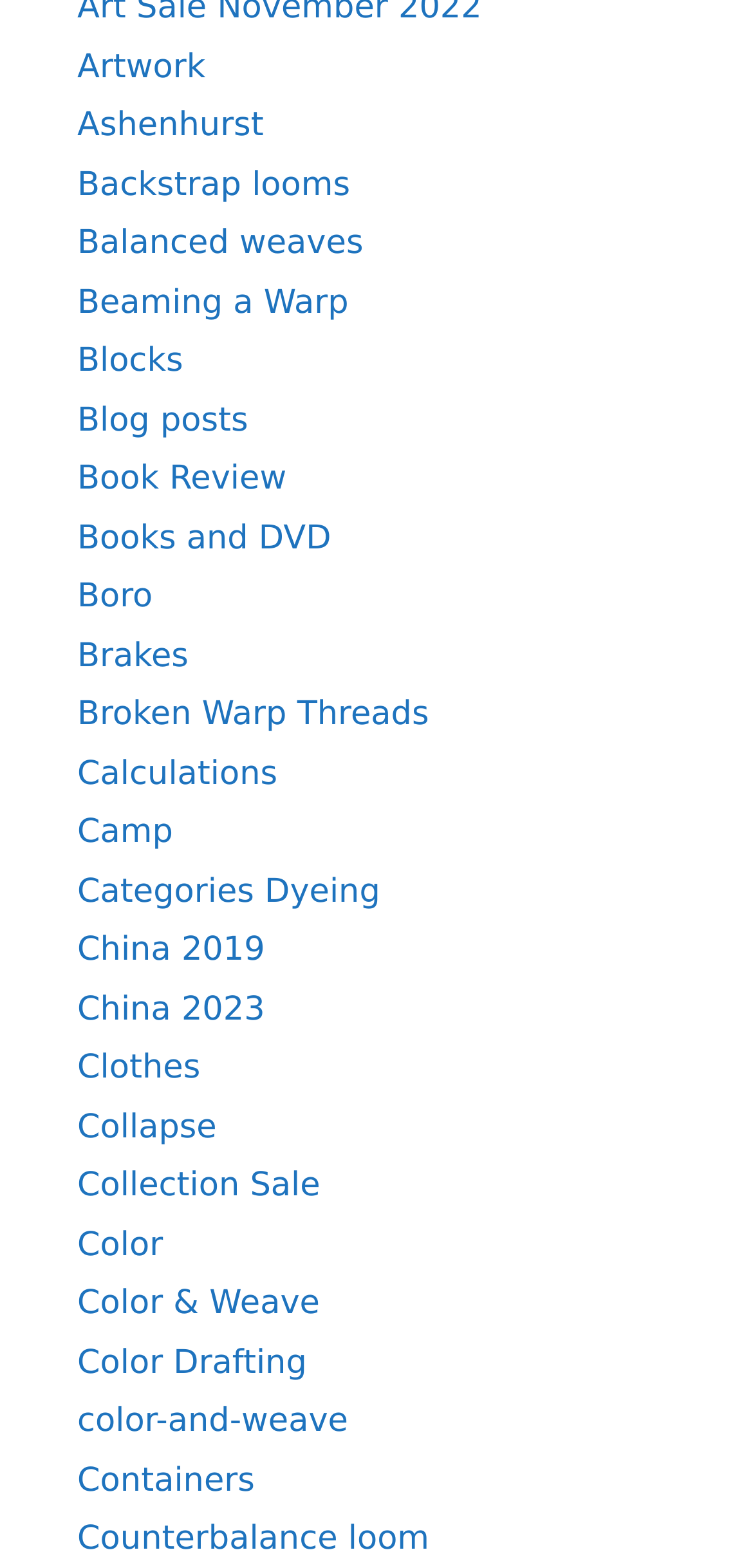Determine the bounding box coordinates of the region I should click to achieve the following instruction: "Read about 'Color & Weave'". Ensure the bounding box coordinates are four float numbers between 0 and 1, i.e., [left, top, right, bottom].

[0.103, 0.819, 0.425, 0.844]